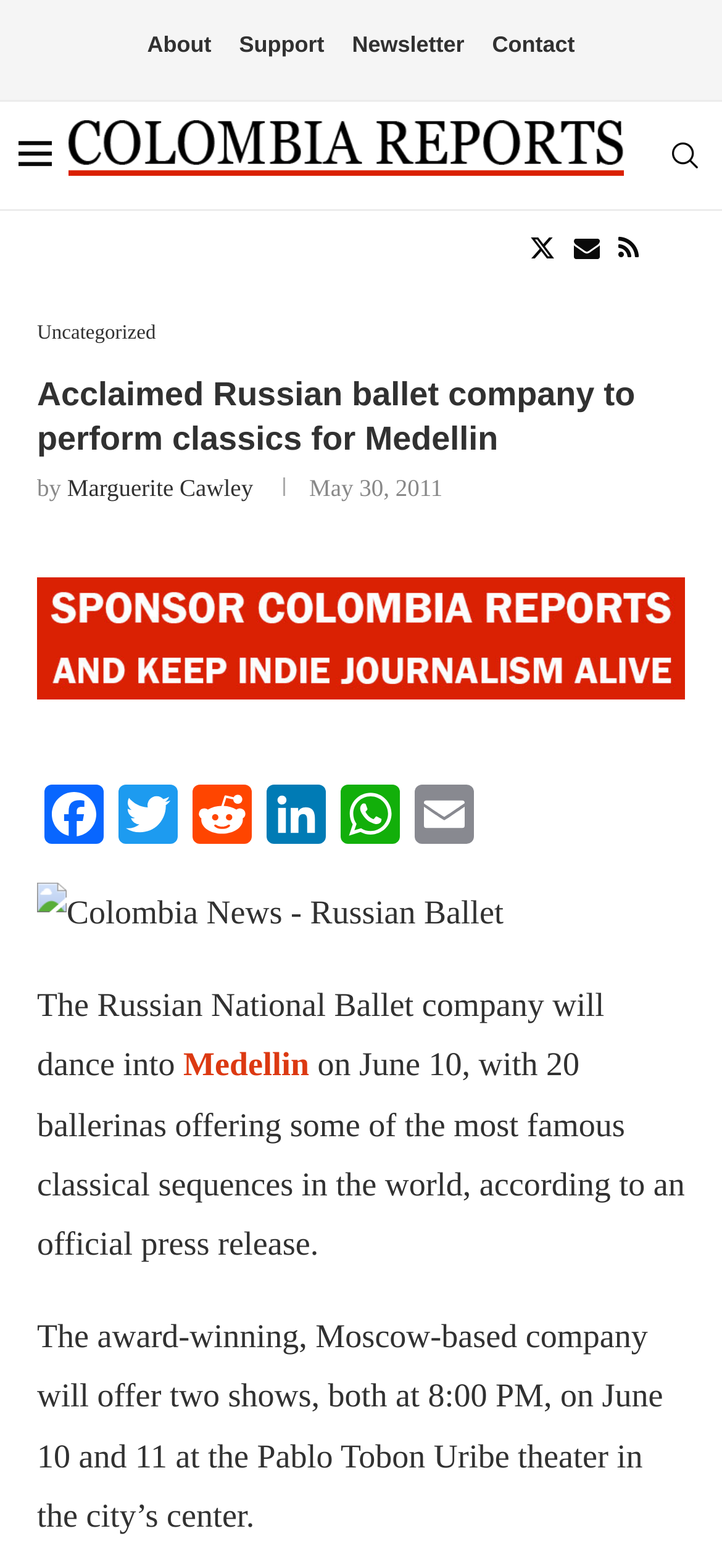Find and provide the bounding box coordinates for the UI element described with: "Marguerite Cawley".

[0.093, 0.302, 0.351, 0.319]